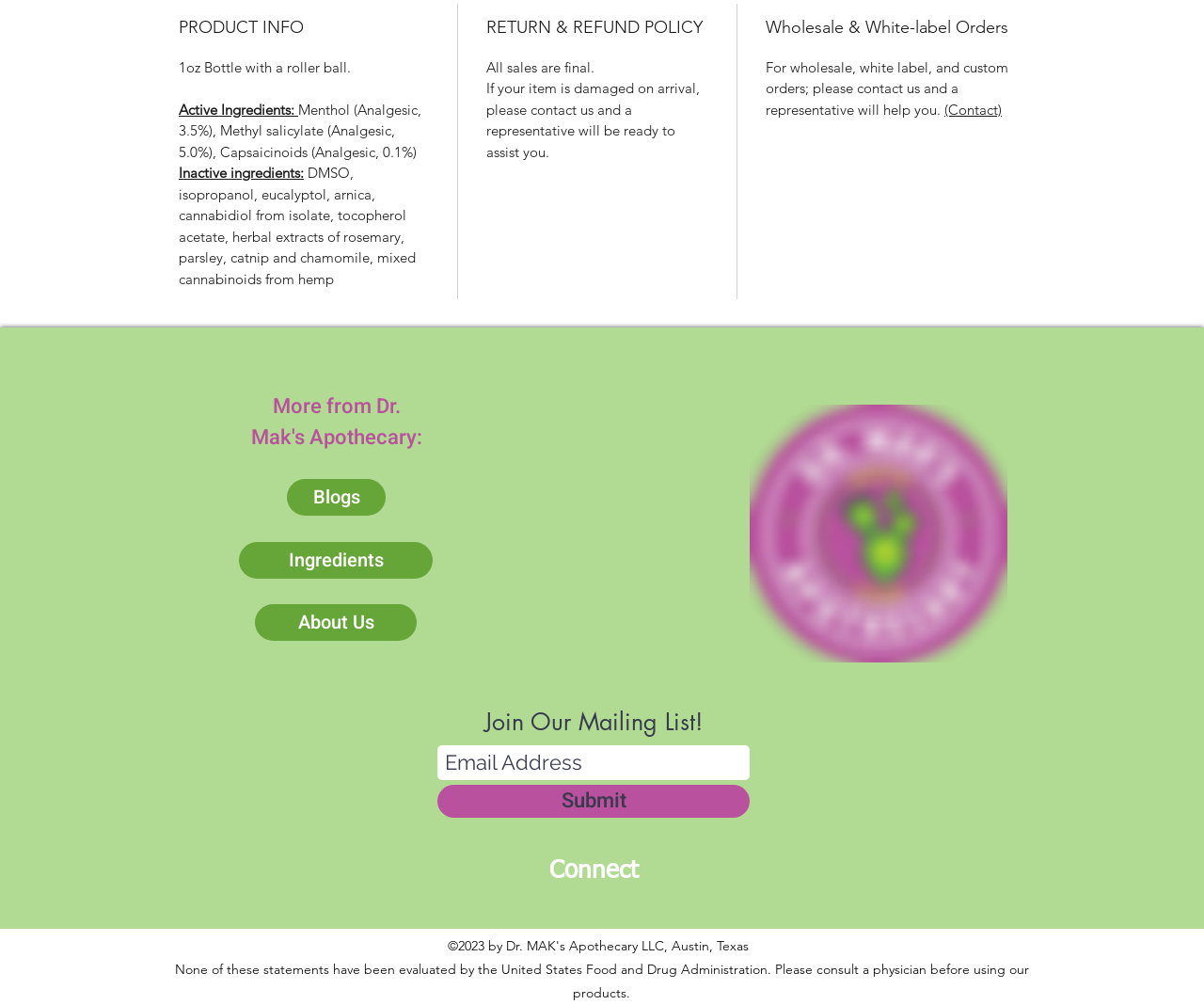Locate the bounding box coordinates of the segment that needs to be clicked to meet this instruction: "Click 'About Us'".

[0.212, 0.601, 0.346, 0.637]